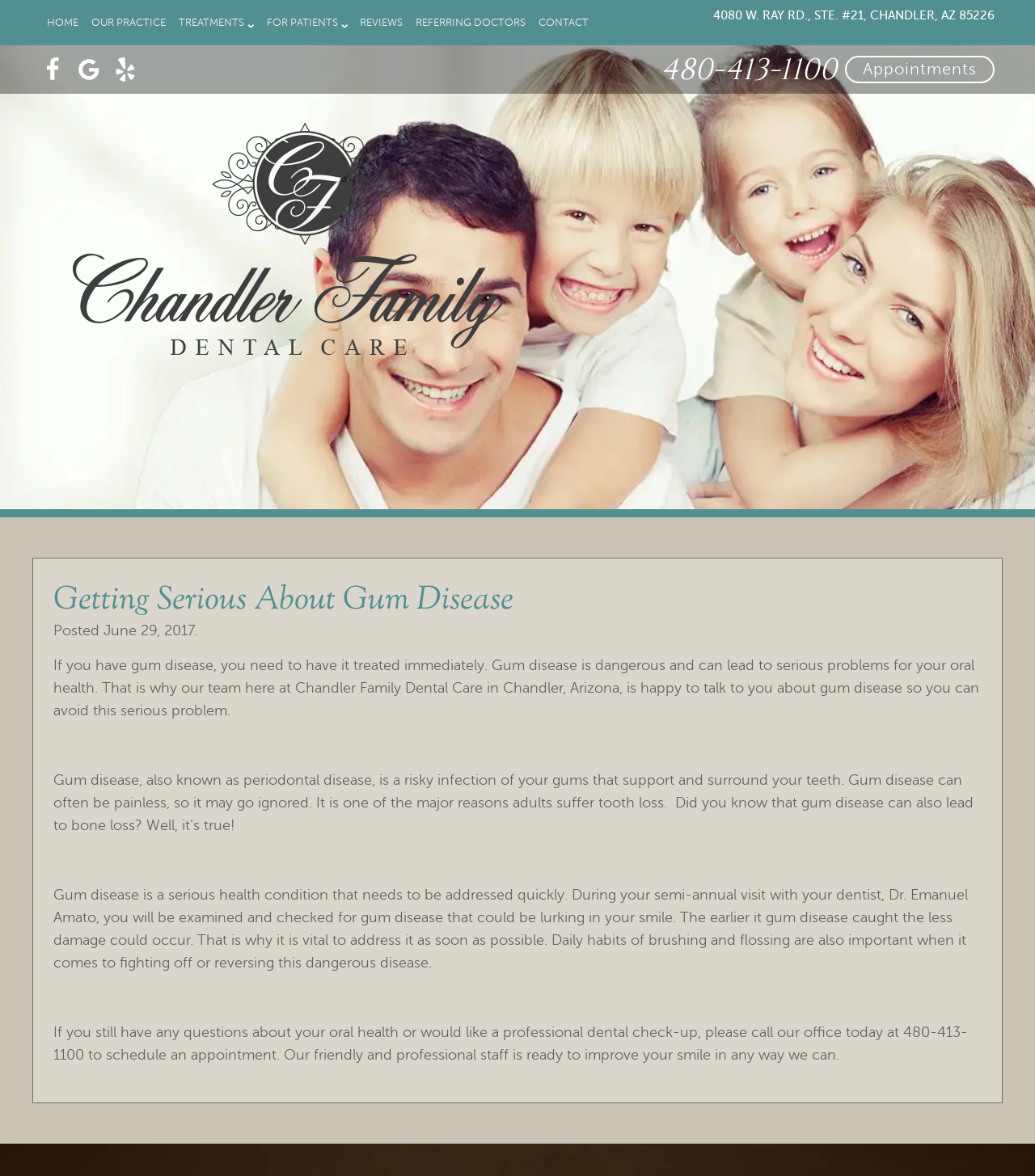What social media platforms are linked from the webpage?
Please answer using one word or phrase, based on the screenshot.

Facebook, Google, Yelp